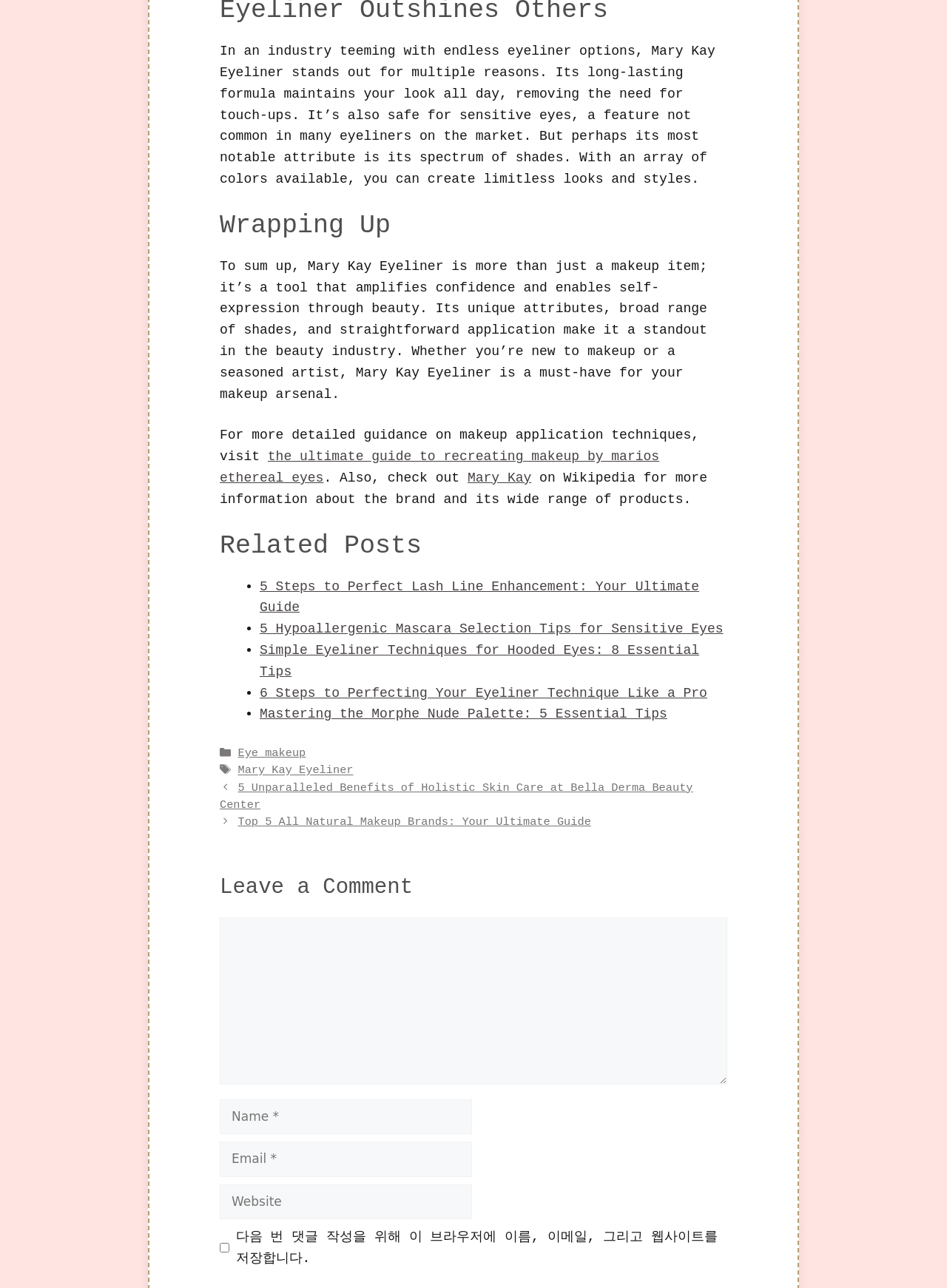What is the purpose of the Mary Kay Eyeliner?
Please answer the question as detailed as possible.

According to the article, the Mary Kay Eyeliner is not just a makeup item, but a tool that amplifies confidence and enables self-expression through beauty.